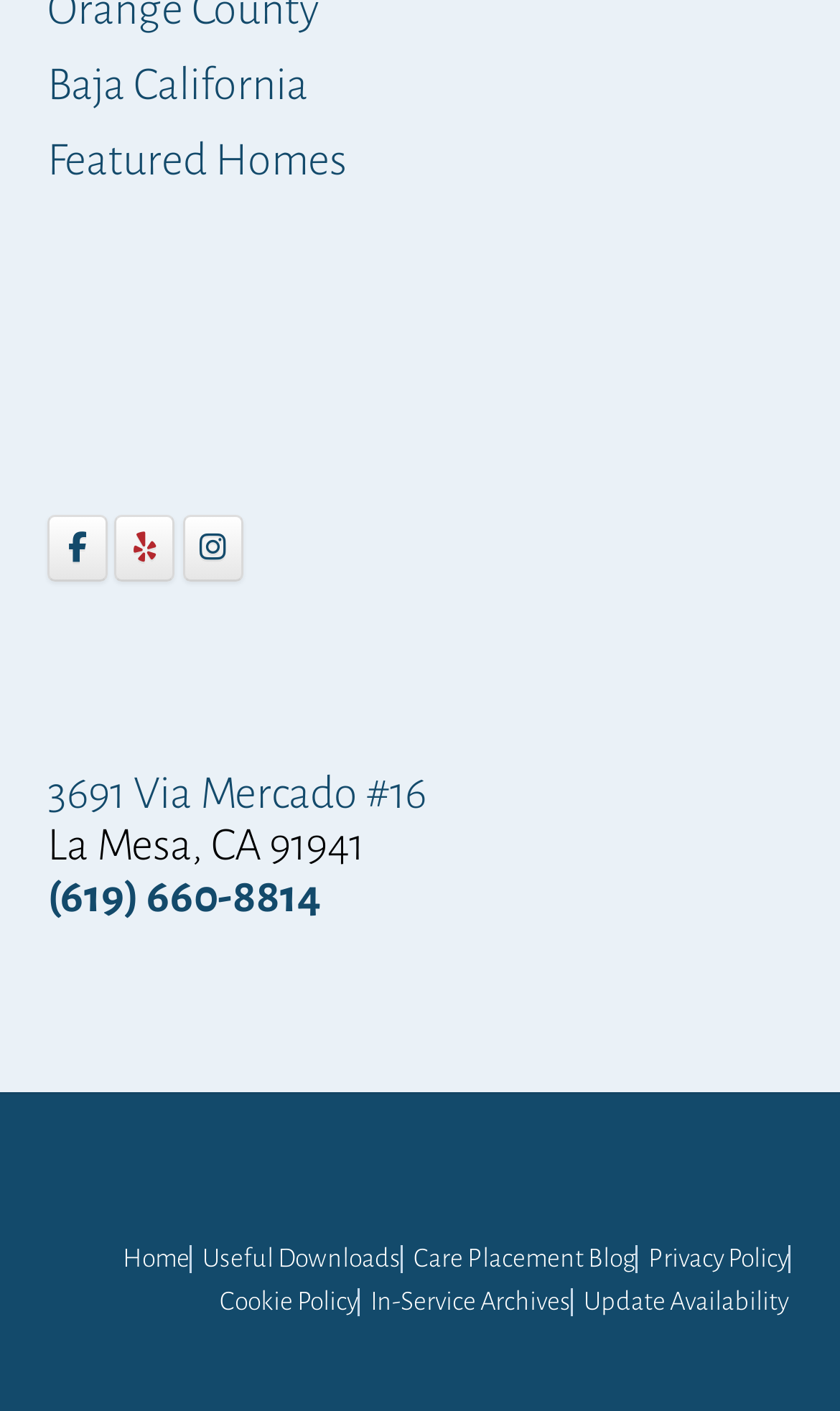How many navigation links are there at the bottom of the page?
Please provide a single word or phrase as your answer based on the screenshot.

8